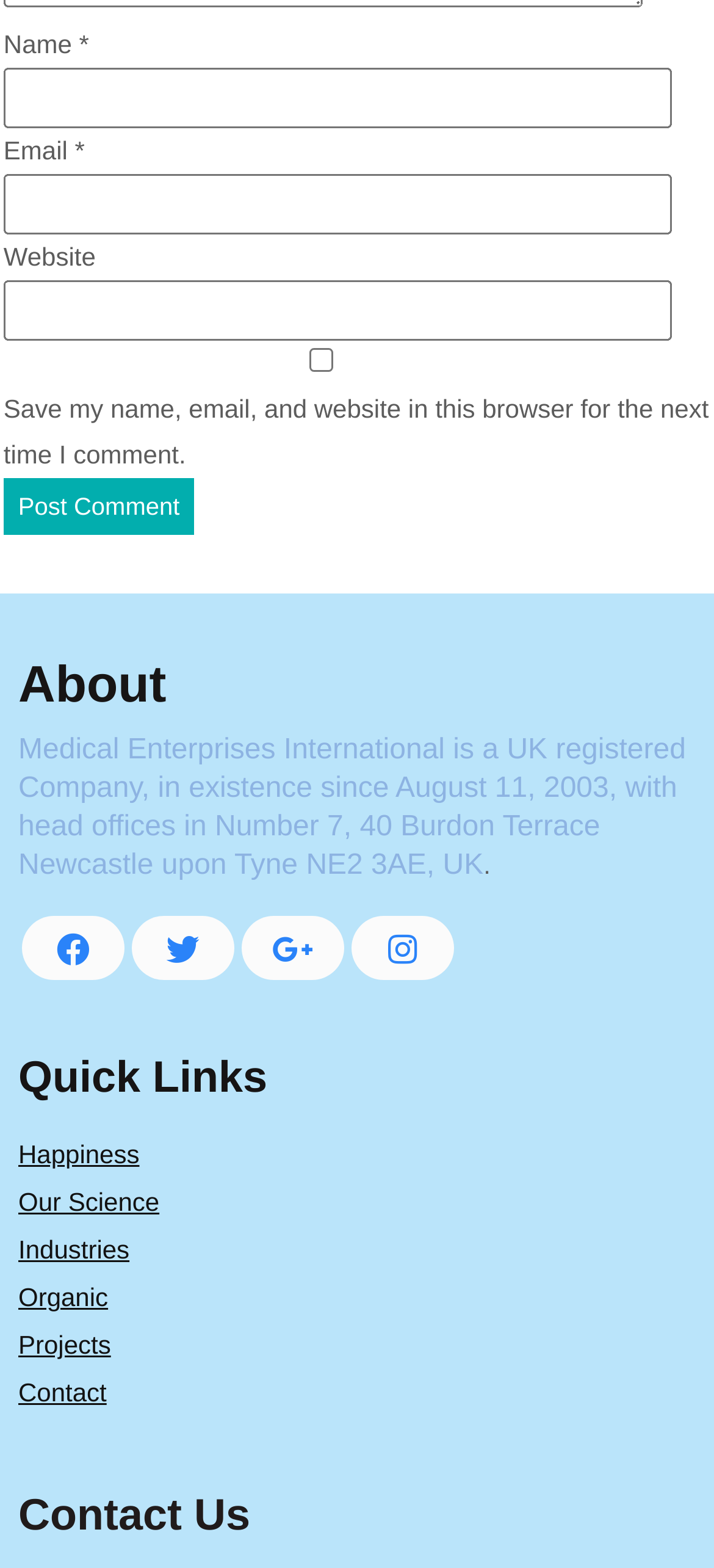Show the bounding box coordinates of the region that should be clicked to follow the instruction: "Input your email."

[0.005, 0.111, 0.942, 0.149]